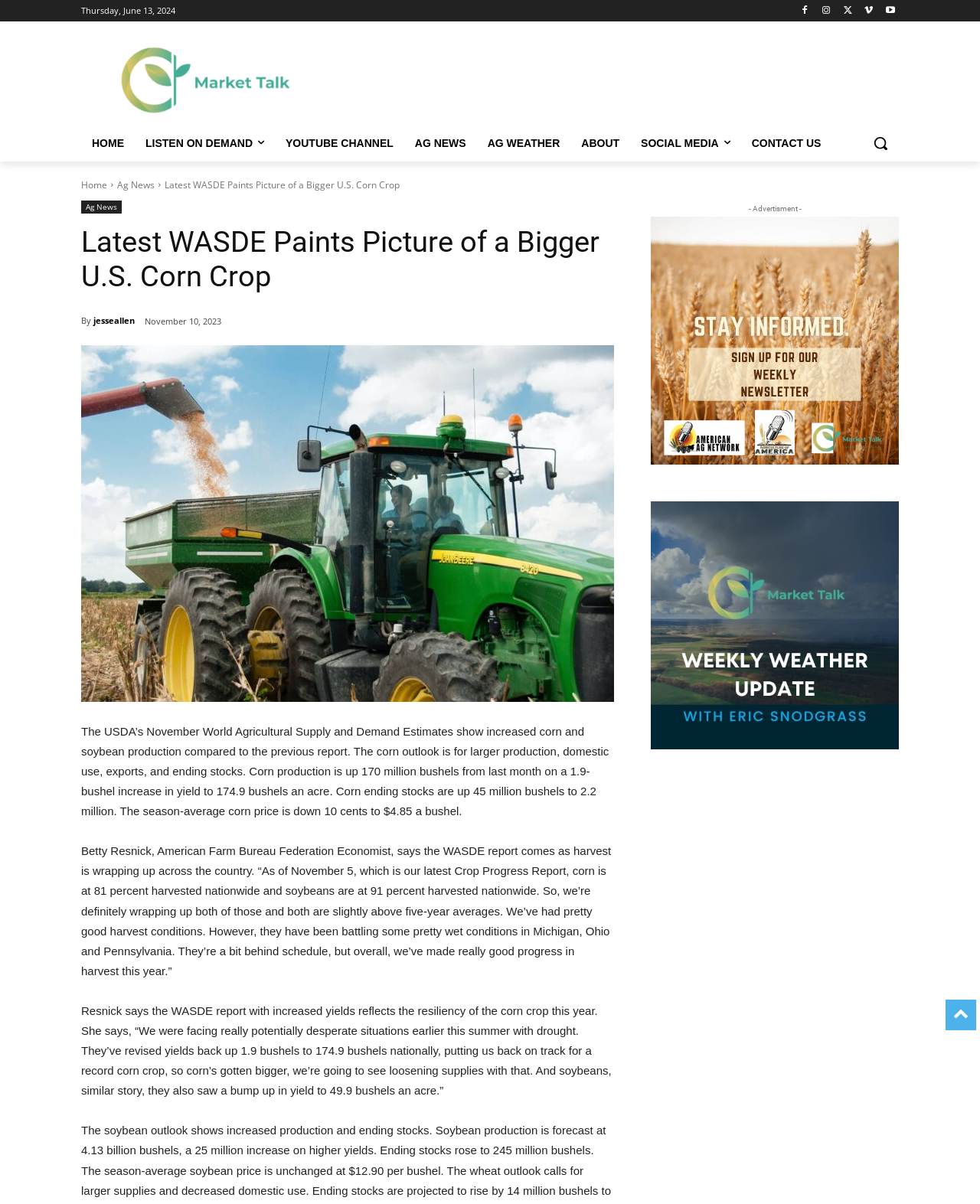Please identify the bounding box coordinates of the region to click in order to complete the task: "Sign up for the newsletter". The coordinates must be four float numbers between 0 and 1, specified as [left, top, right, bottom].

[0.664, 0.18, 0.917, 0.386]